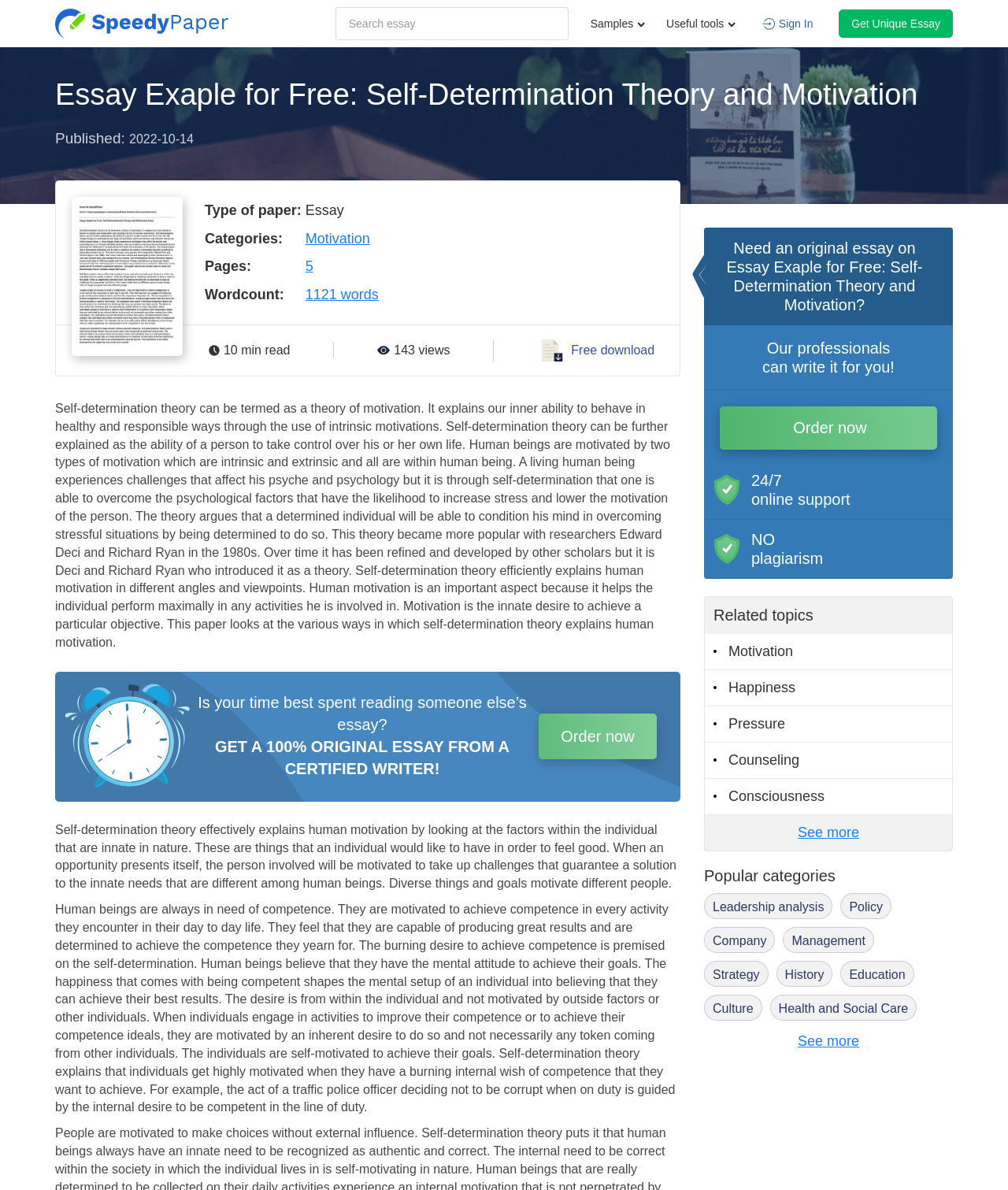Please provide a one-word or short phrase answer to the question:
What is the name of the theory that explains human motivation?

Self-Determination Theory